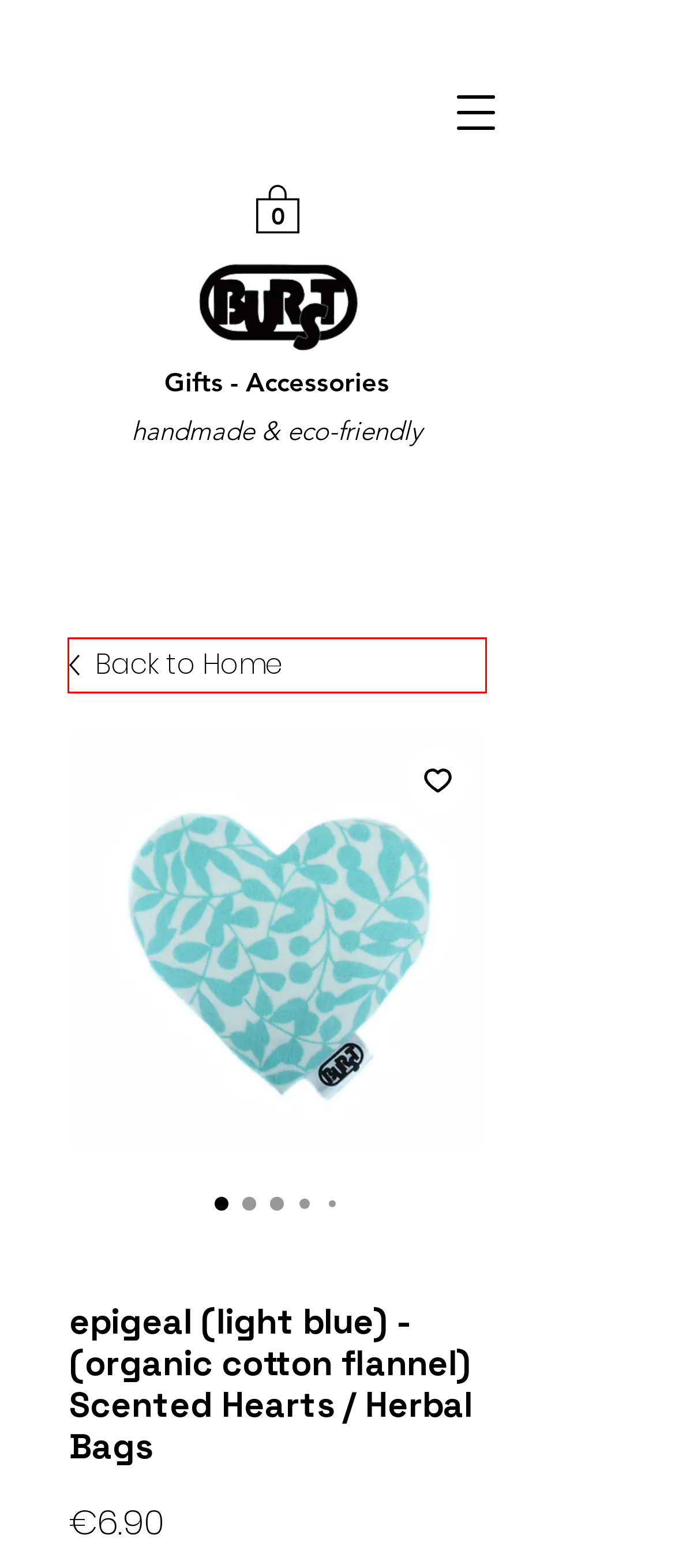You are provided with a screenshot of a webpage highlighting a UI element with a red bounding box. Choose the most suitable webpage description that matches the new page after clicking the element in the bounding box. Here are the candidates:
A. Product Overview | Www.burstcrafts.com
B. Kontakt | burst
C. Shipping & Payment Terms | burst
D. Warenkorb | burst
E. Privacy policy | burst
F. Legal notice | burst
G. AGB | burst
H. Refund policy | burst

A